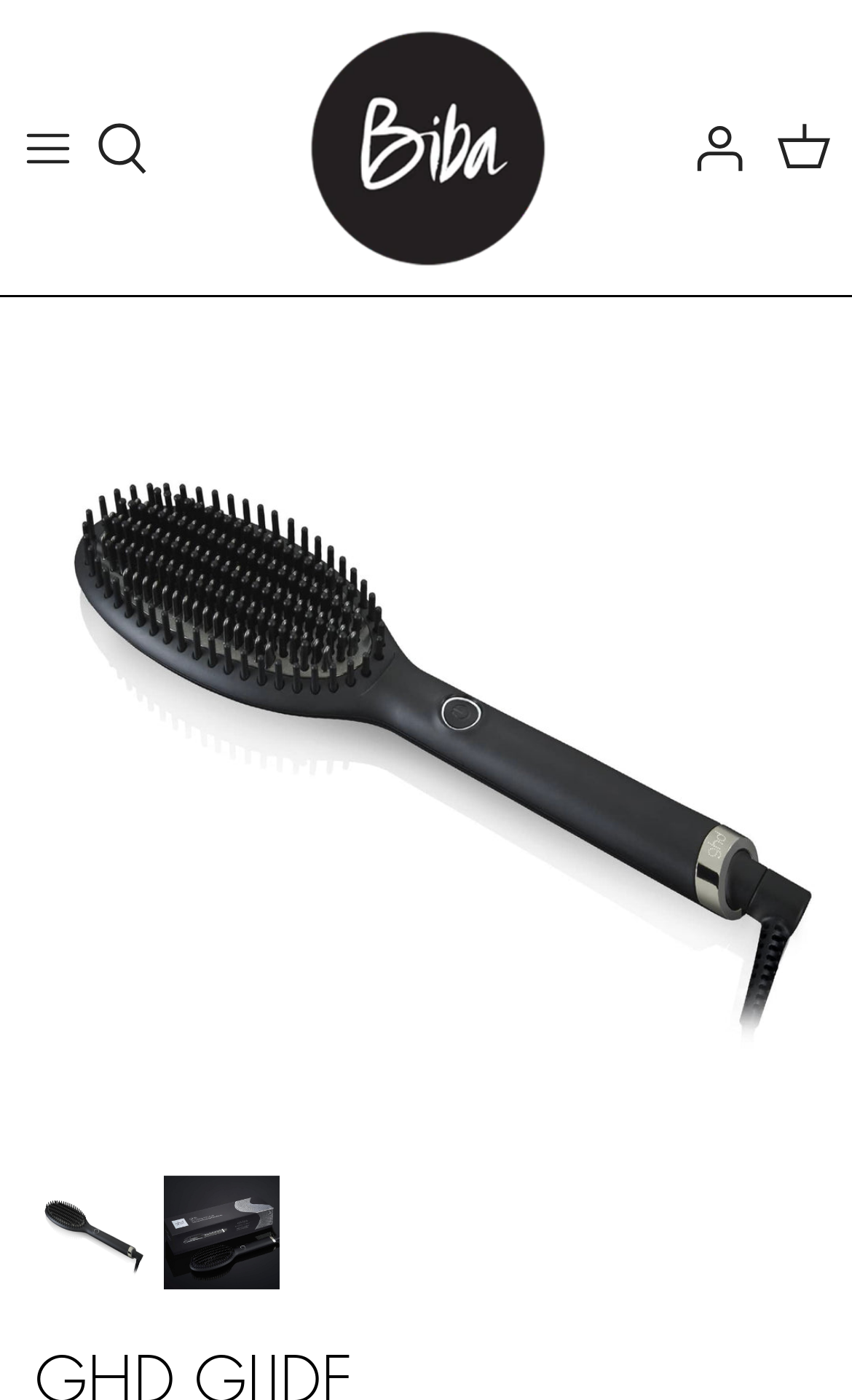How many links are present in the top navigation bar?
Look at the screenshot and provide an in-depth answer.

I counted the number of link elements present in the top navigation bar, which are 'Biba Salon', 'Account', and two empty links. Therefore, there are 4 links in total.